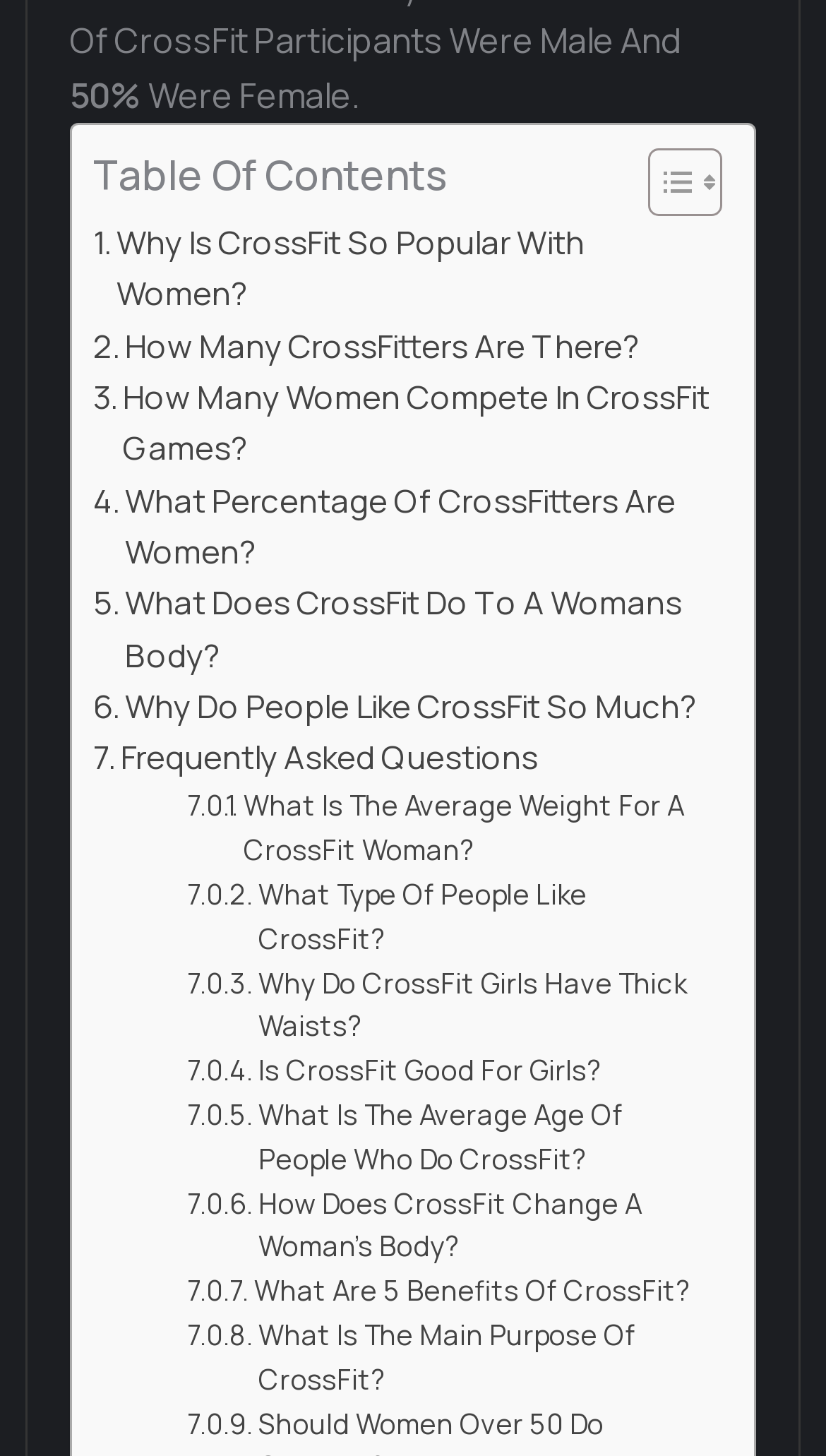Find the bounding box coordinates for the area you need to click to carry out the instruction: "Click on 'Female'". The coordinates should be four float numbers between 0 and 1, indicated as [left, top, right, bottom].

[0.29, 0.049, 0.426, 0.081]